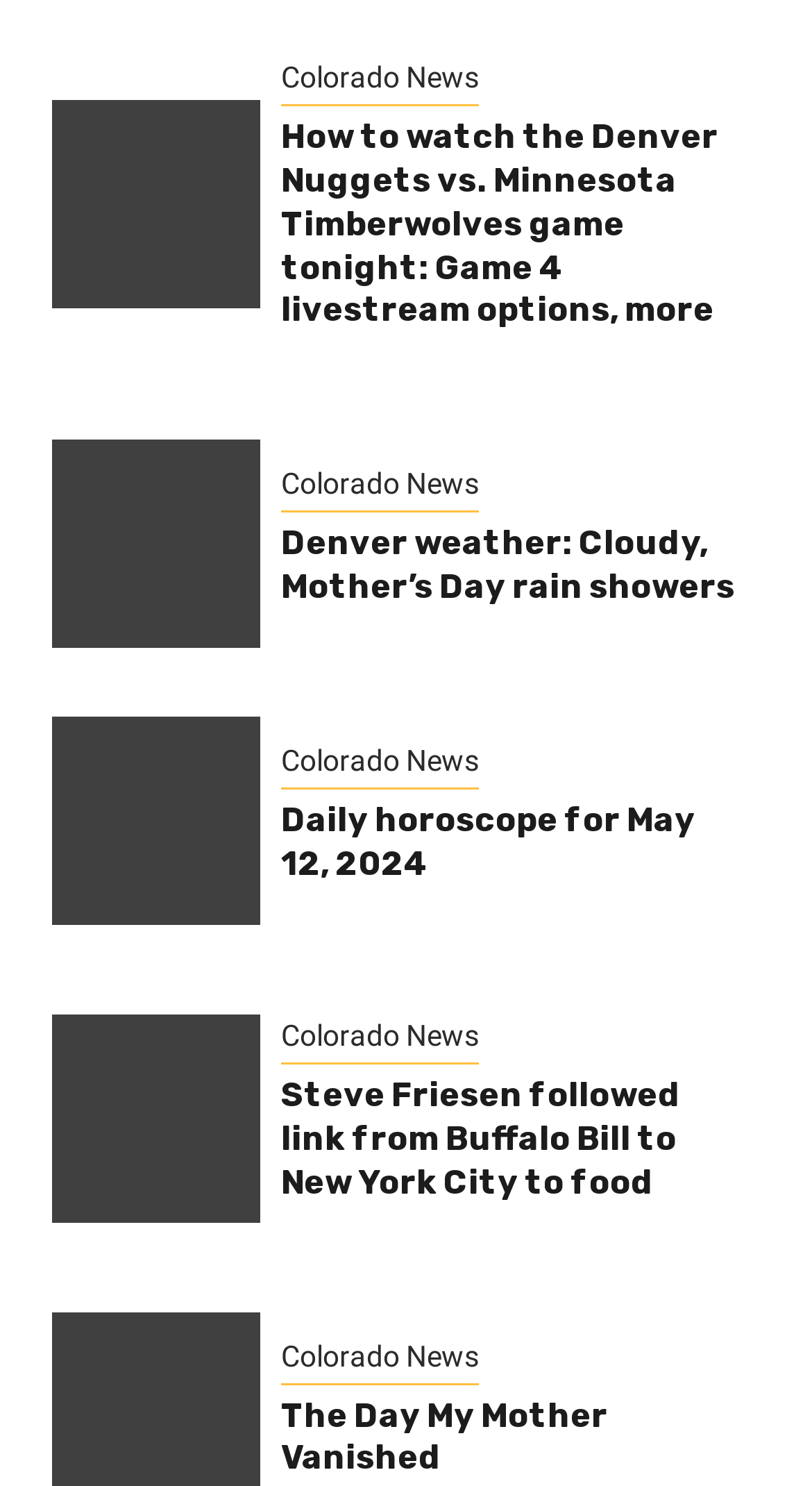Please give a short response to the question using one word or a phrase:
How many news articles are on this page?

8